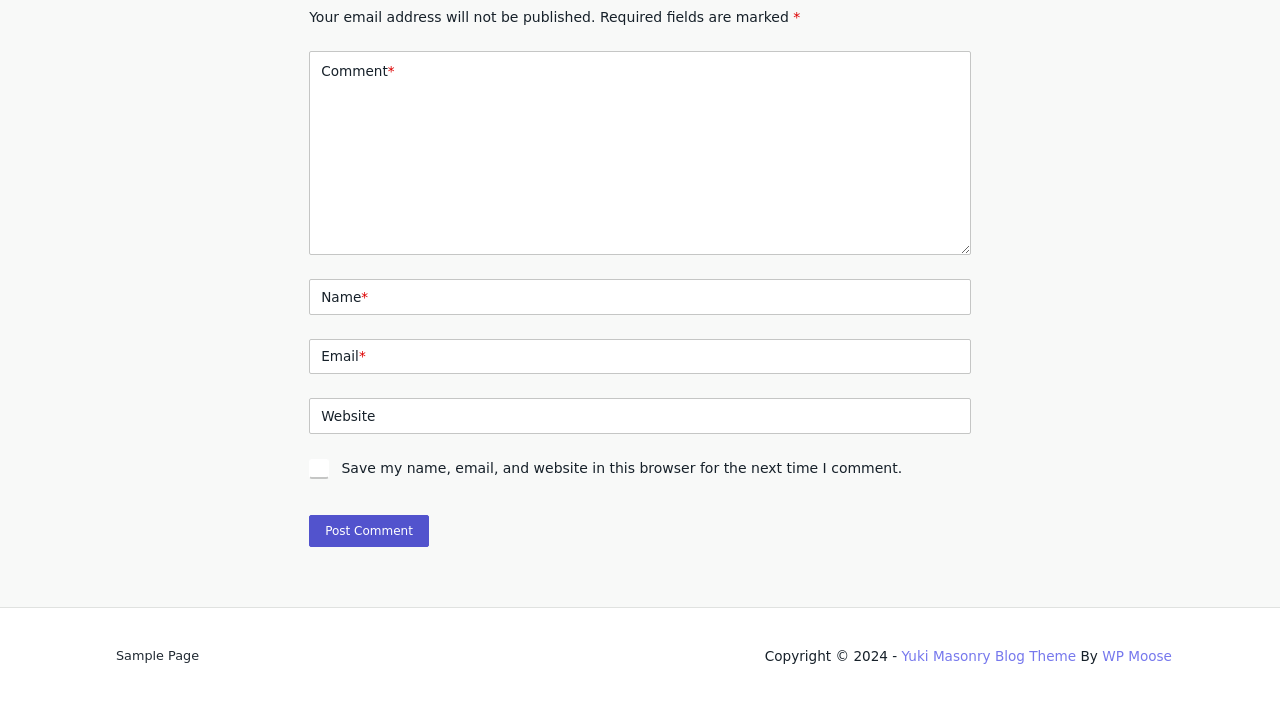Can you find the bounding box coordinates for the element to click on to achieve the instruction: "Read the article by Junie Sihlangu"?

None